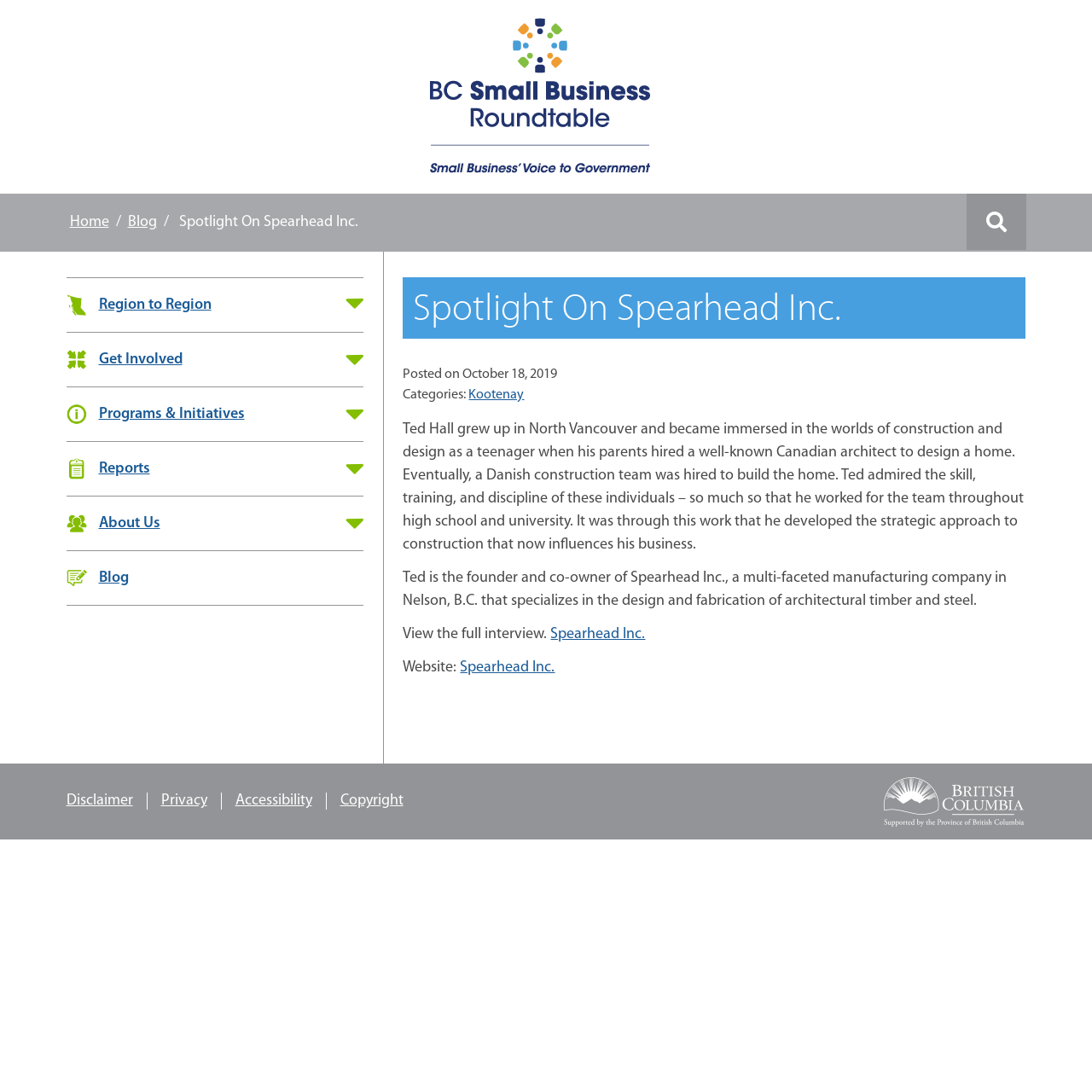Determine the bounding box coordinates of the clickable element necessary to fulfill the instruction: "Visit the Spearhead Inc. website". Provide the coordinates as four float numbers within the 0 to 1 range, i.e., [left, top, right, bottom].

[0.421, 0.604, 0.508, 0.619]